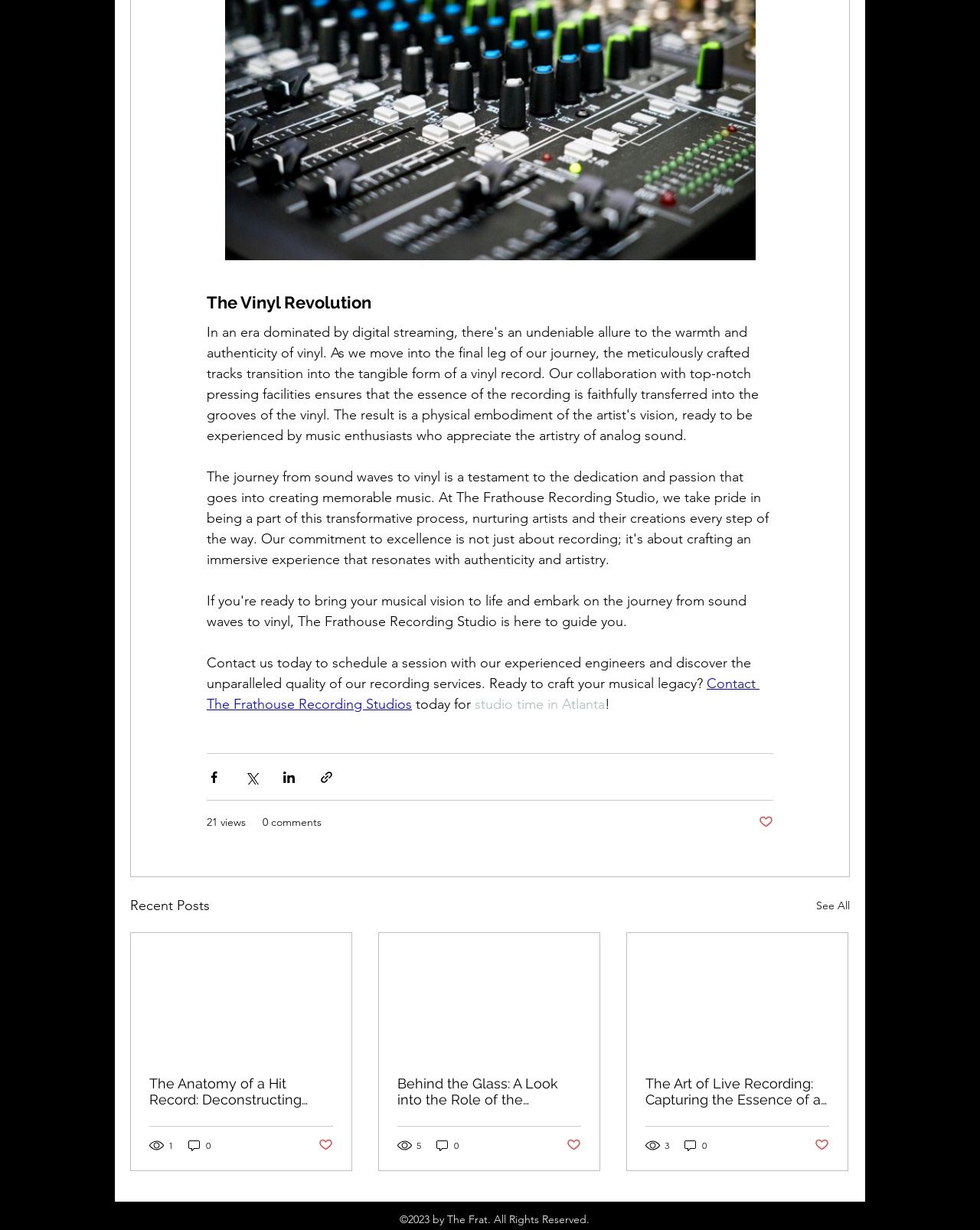Identify and provide the bounding box coordinates of the UI element described: "studio time in Atlanta". The coordinates should be formatted as [left, top, right, bottom], with each number being a float between 0 and 1.

[0.484, 0.566, 0.617, 0.579]